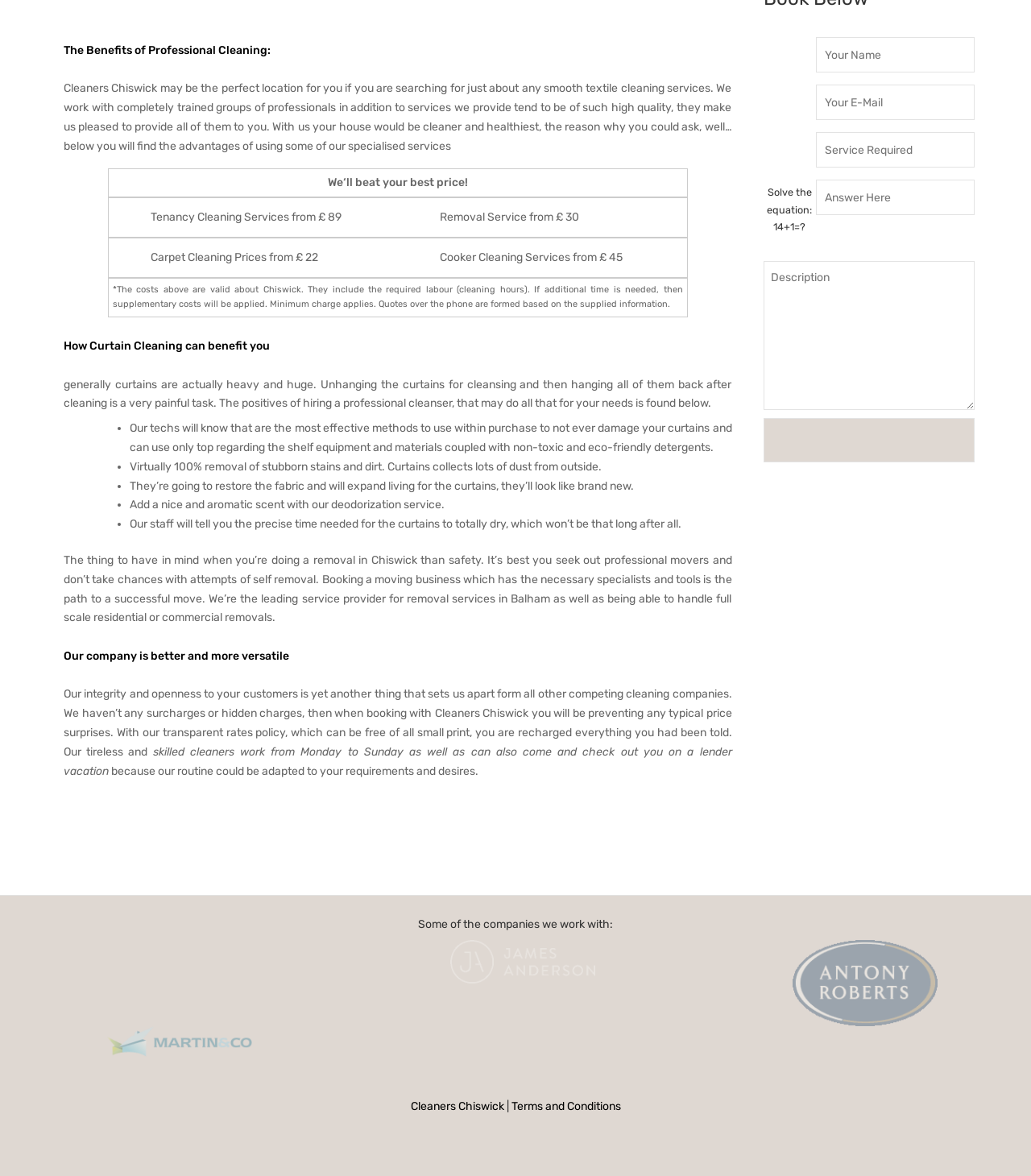Bounding box coordinates are specified in the format (top-left x, top-left y, bottom-right x, bottom-right y). All values are floating point numbers bounded between 0 and 1. Please provide the bounding box coordinate of the region this sentence describes: Terms and Conditions

[0.496, 0.935, 0.602, 0.947]